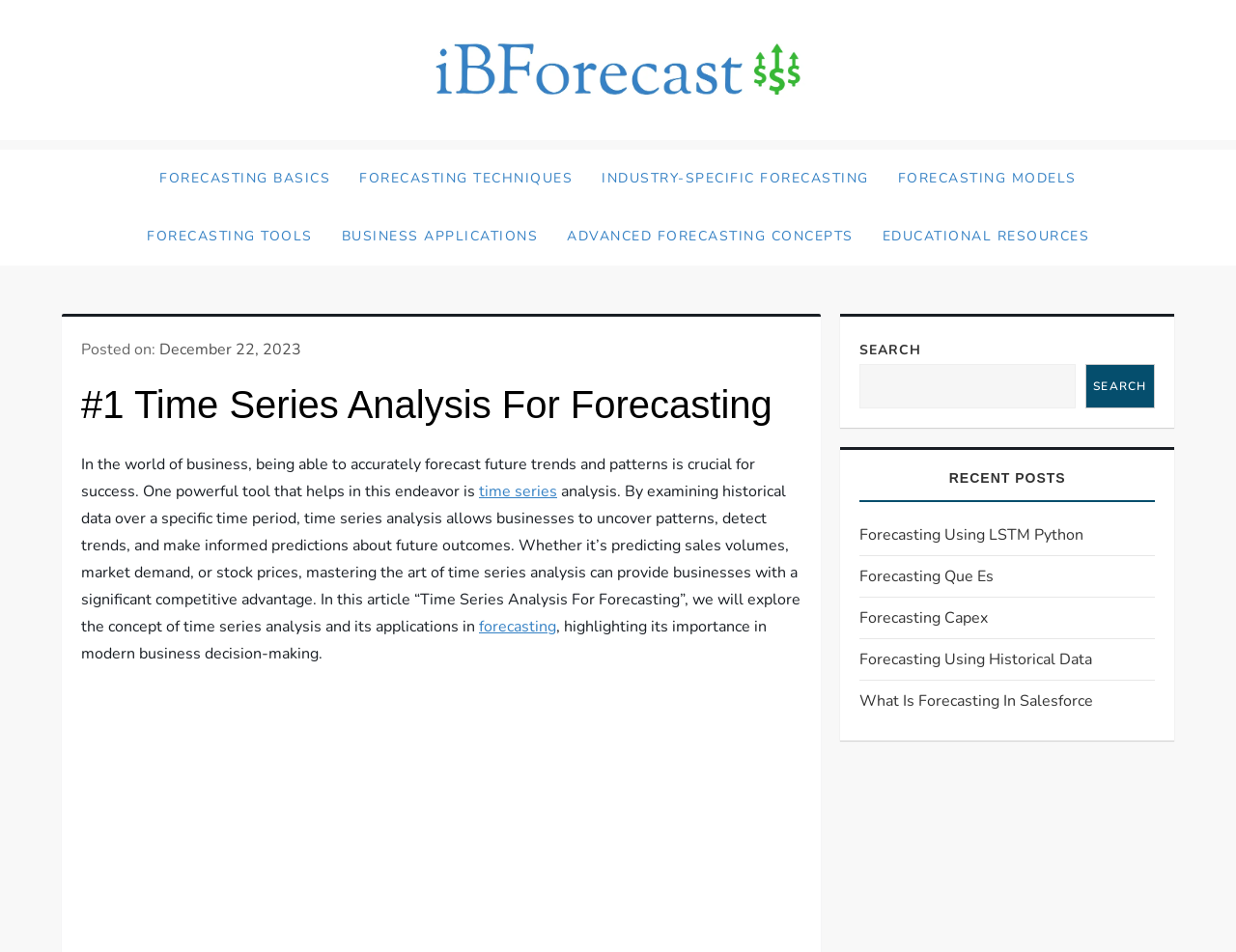What is the category of the link 'INDUSTRY-SPECIFIC FORECASTING'?
Please provide a comprehensive answer based on the visual information in the image.

The link 'INDUSTRY-SPECIFIC FORECASTING' is listed alongside other links such as 'FORECASTING BASICS', 'FORECASTING TECHNIQUES', and 'FORECASTING MODELS', which suggests that it belongs to the category of Forecasting Techniques.